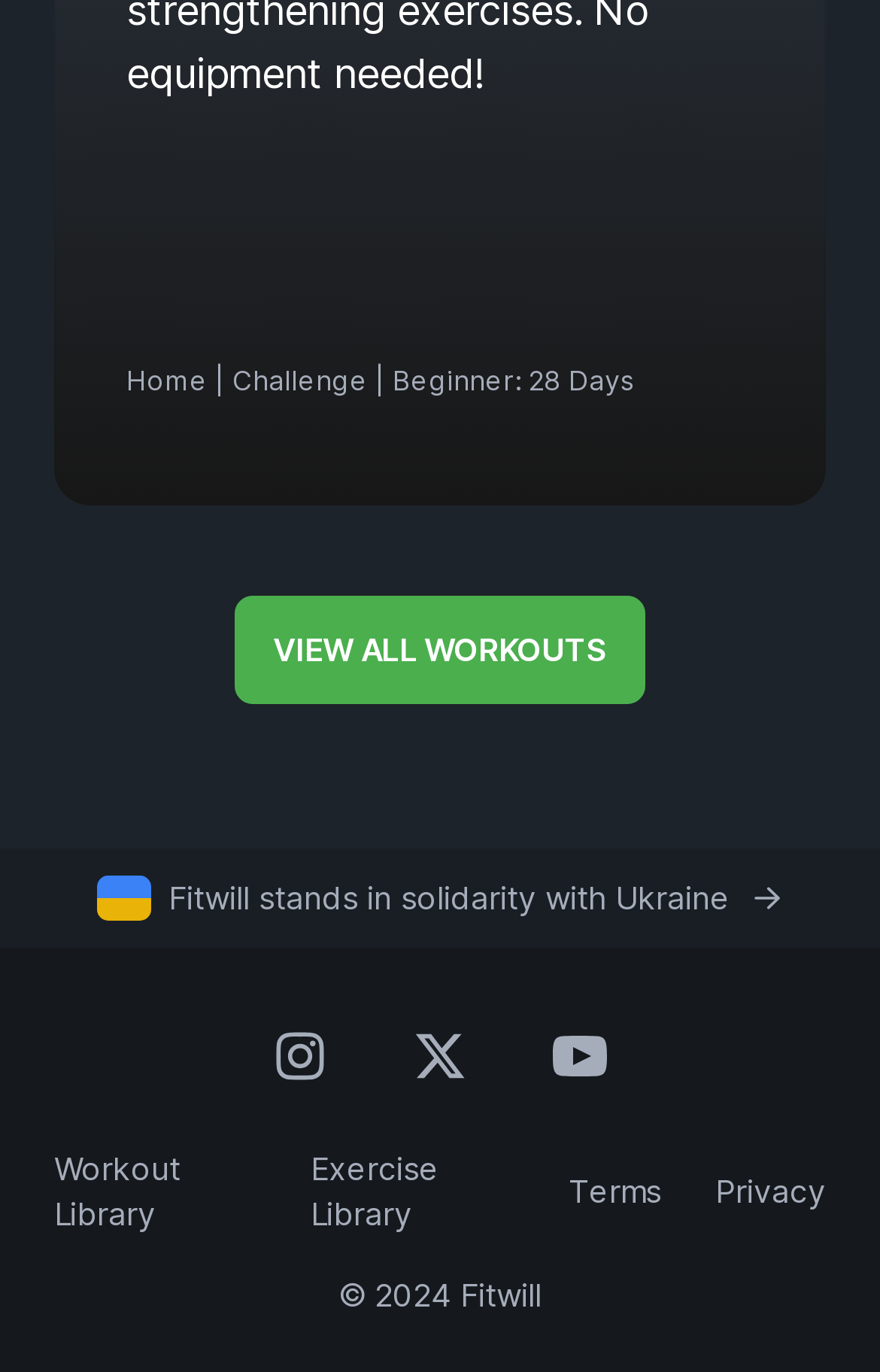What is the purpose of the 'VIEW ALL WORKOUTS' button?
Please respond to the question with a detailed and informative answer.

The 'VIEW ALL WORKOUTS' button is prominently displayed near the top of the webpage, suggesting that it is a call-to-action to encourage users to explore the website's workout content. The button's text implies that it will lead to a page or section that displays all available workouts.